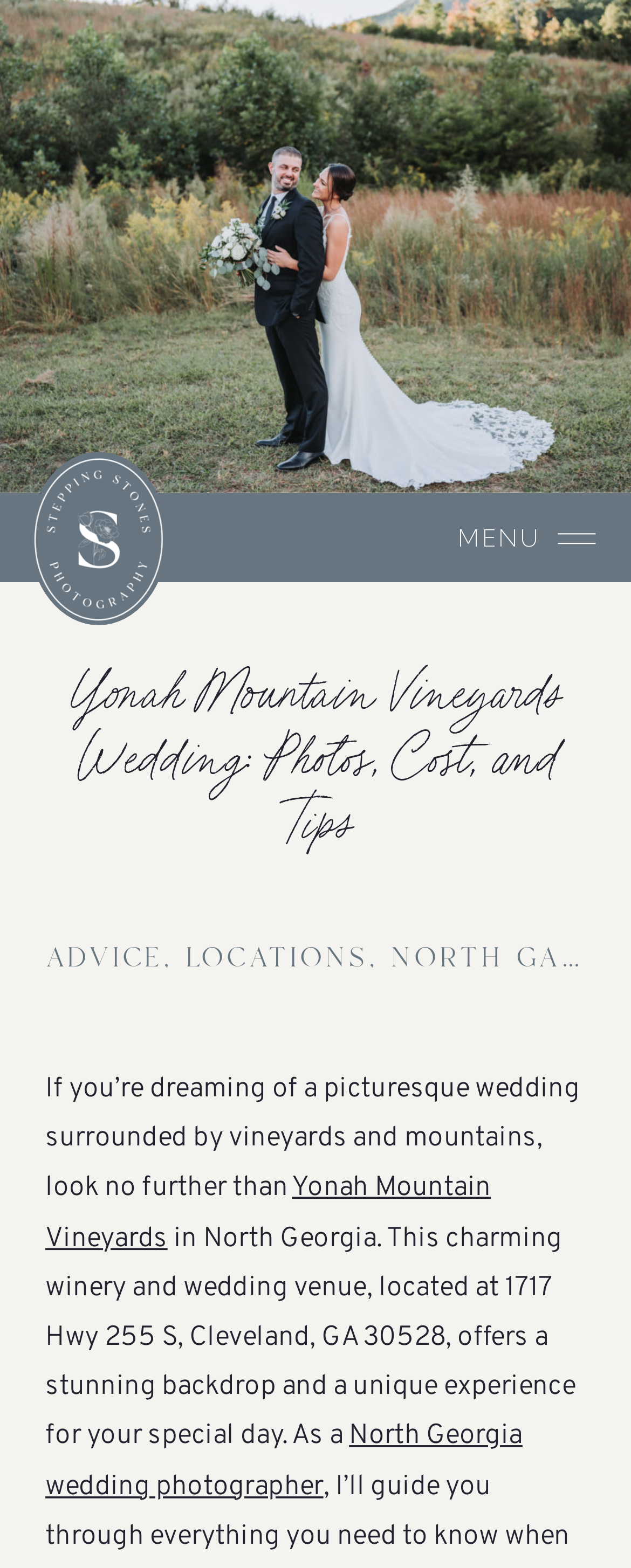Provide the bounding box coordinates of the HTML element described as: "North Georgia wedding photographer". The bounding box coordinates should be four float numbers between 0 and 1, i.e., [left, top, right, bottom].

[0.072, 0.905, 0.828, 0.958]